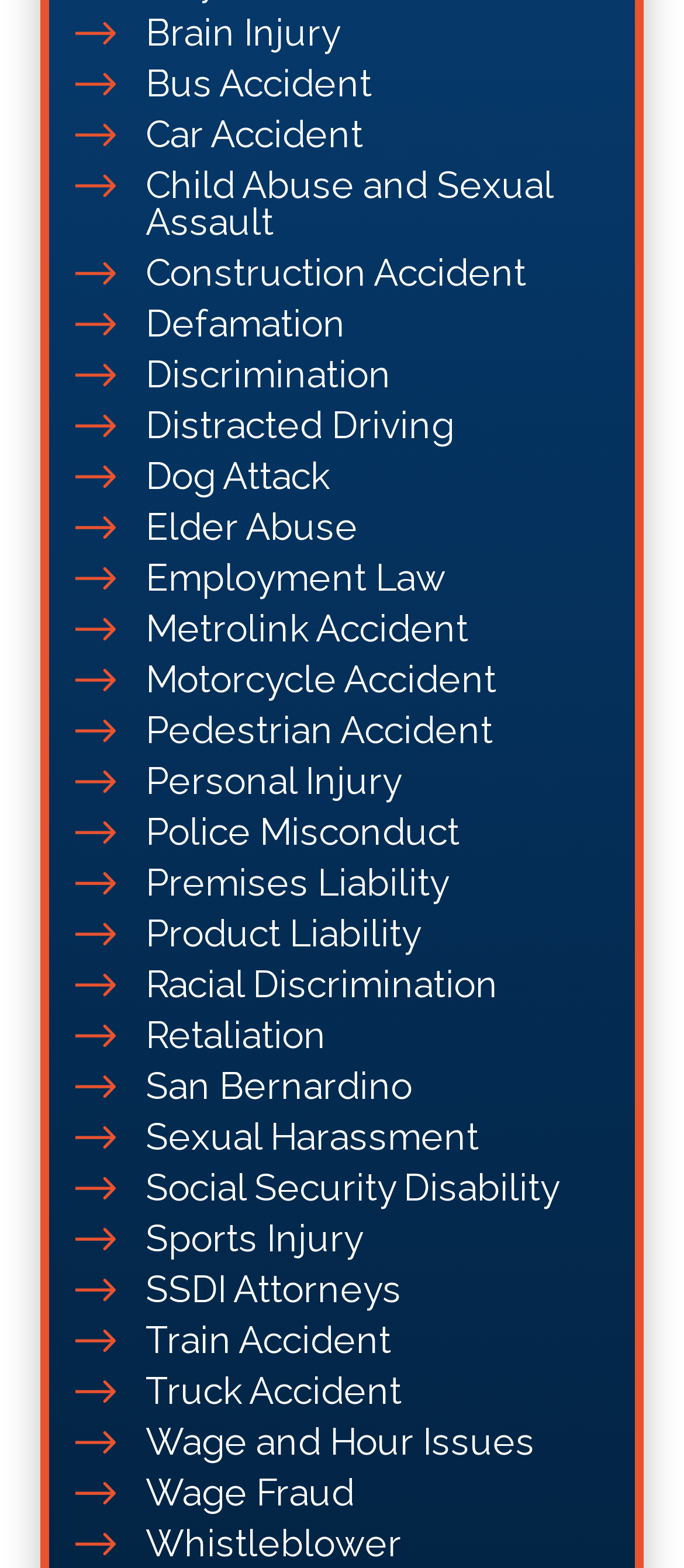From the screenshot, find the bounding box of the UI element matching this description: "Elder Abuse". Supply the bounding box coordinates in the form [left, top, right, bottom], each a float between 0 and 1.

[0.213, 0.324, 0.89, 0.347]